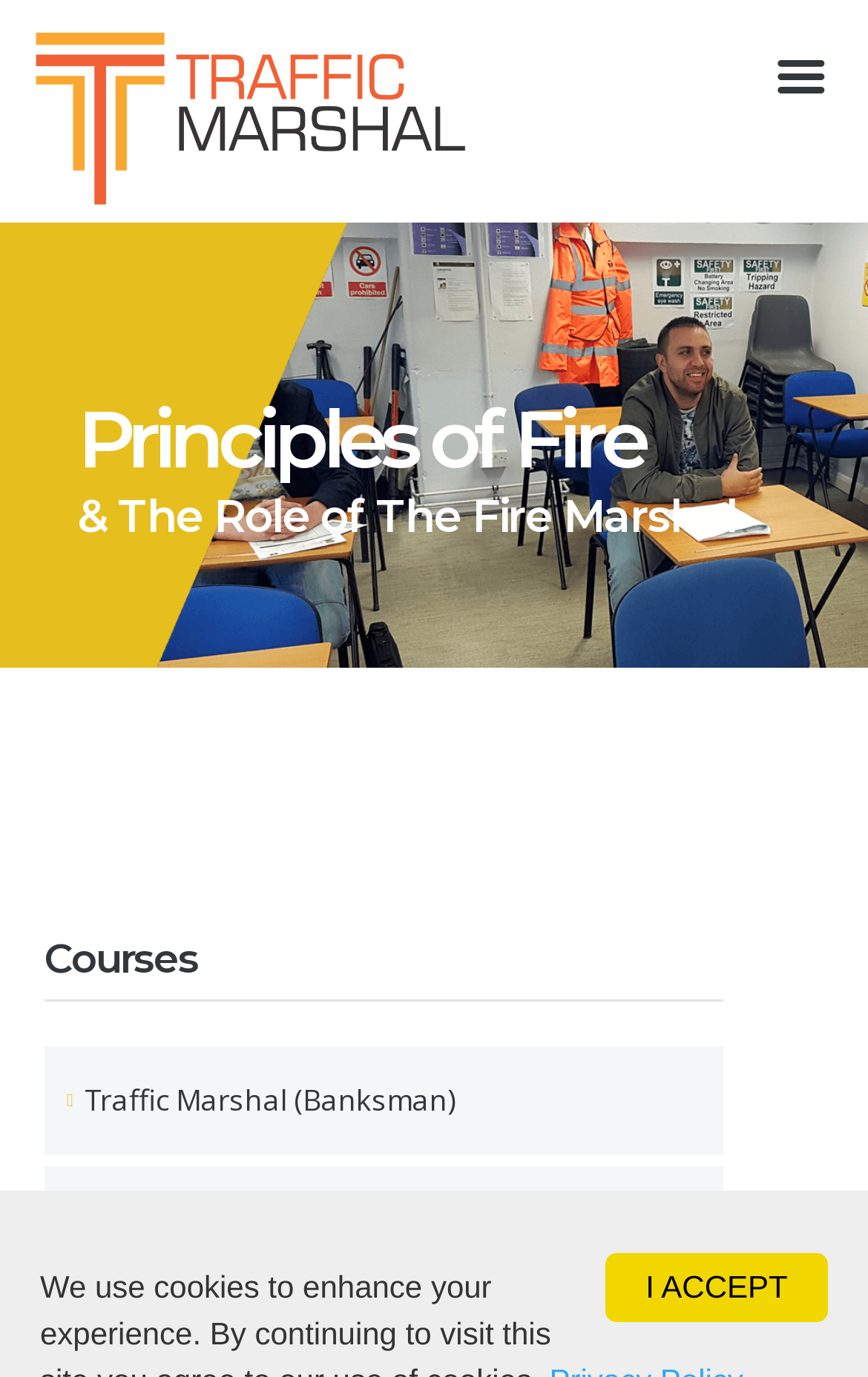What is the last link on the webpage?
Based on the image, provide a one-word or brief-phrase response.

First Aid at Work